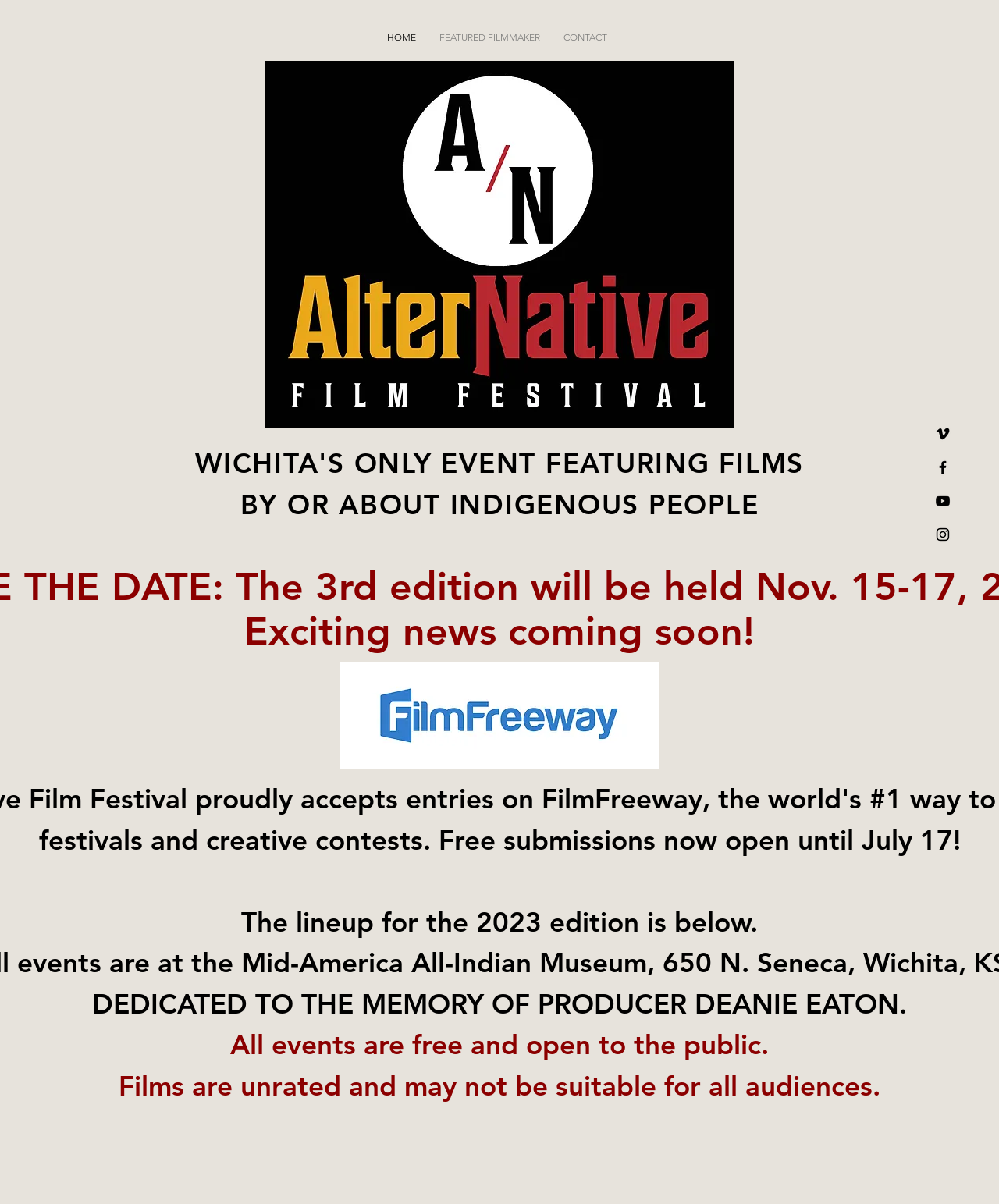Use a single word or phrase to answer this question: 
Are the festival events free?

Yes